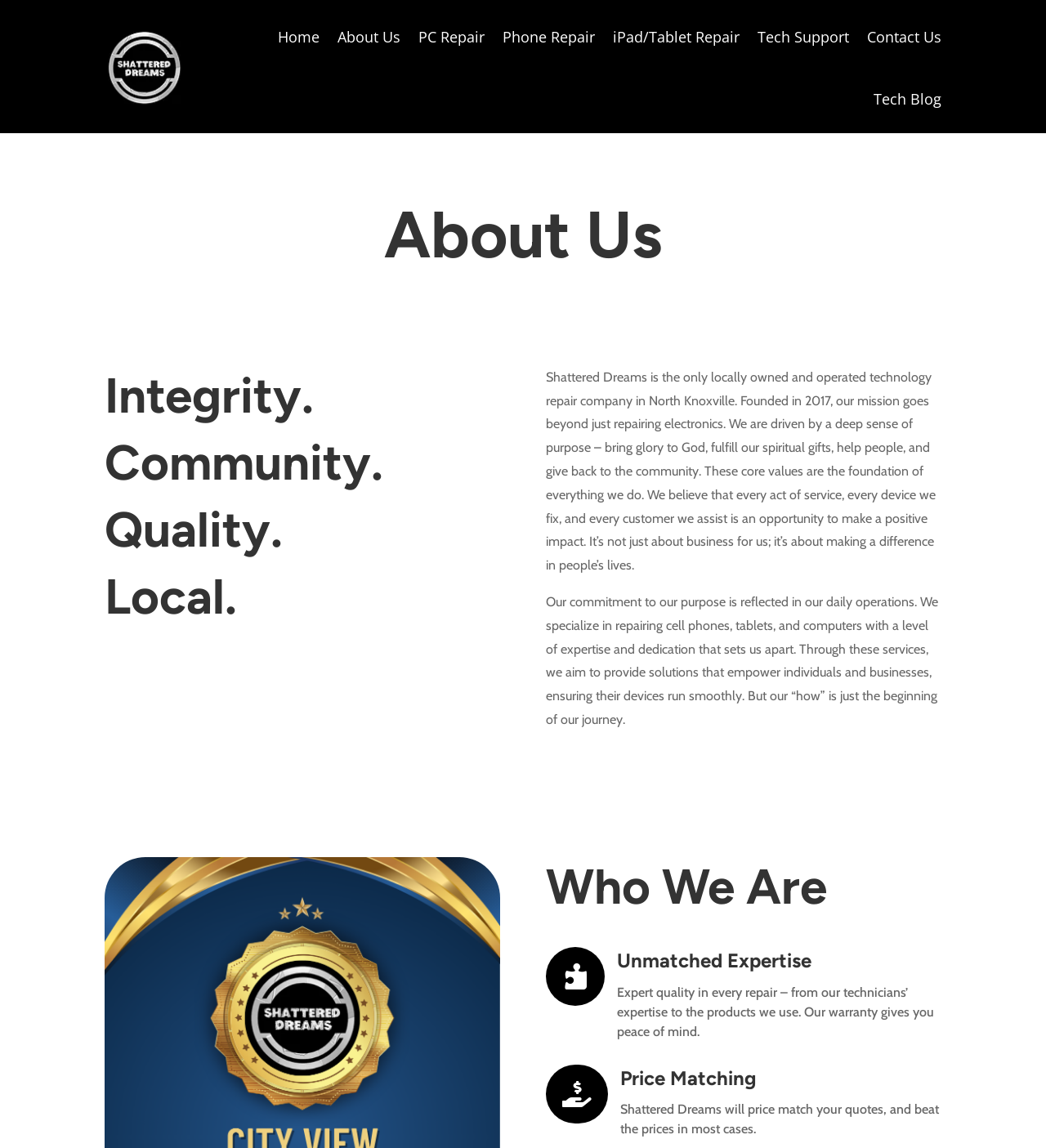Use a single word or phrase to answer the question:
What is the name of the company?

Shattered Dreams